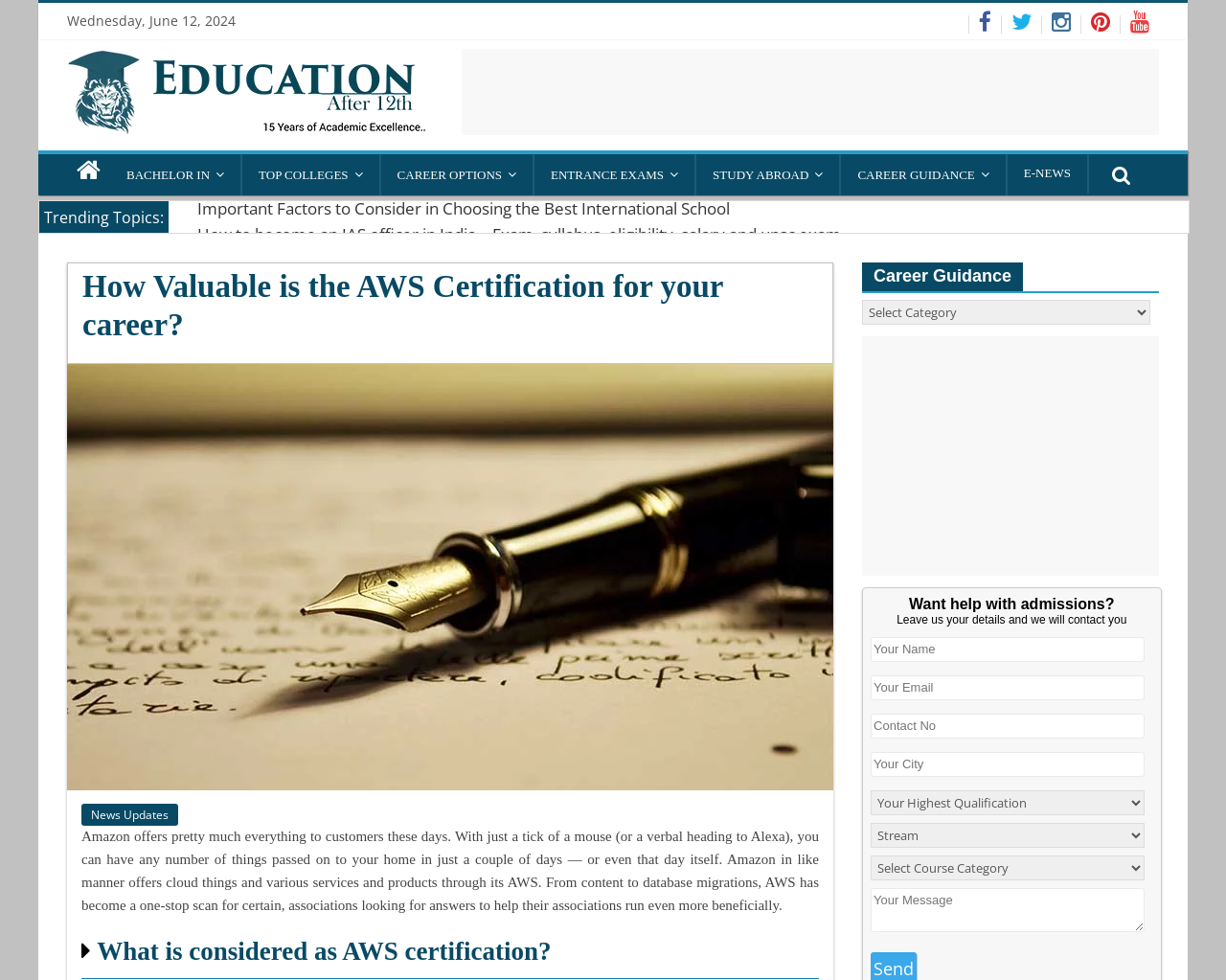Find and provide the bounding box coordinates for the UI element described with: "name="your-city" placeholder="Your City"".

[0.71, 0.767, 0.933, 0.793]